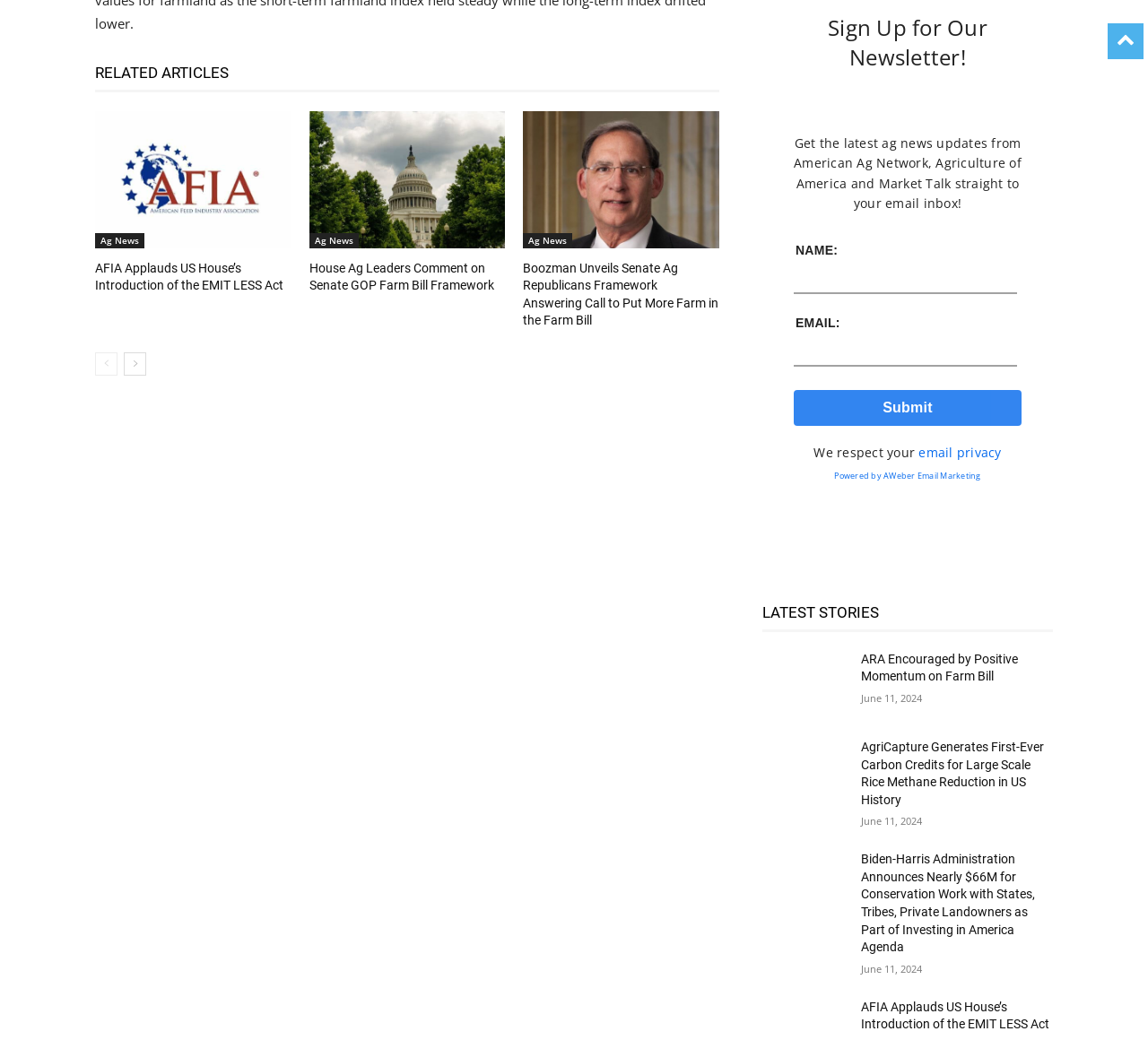Look at the image and answer the question in detail:
What is the function of the 'prev-page' and 'next-page' links?

The 'prev-page' and 'next-page' links are located at the top of the webpage and are likely used to navigate between pages of articles or news stories. The links are positioned next to each other, suggesting that they are used to move forward and backward through a series of pages.